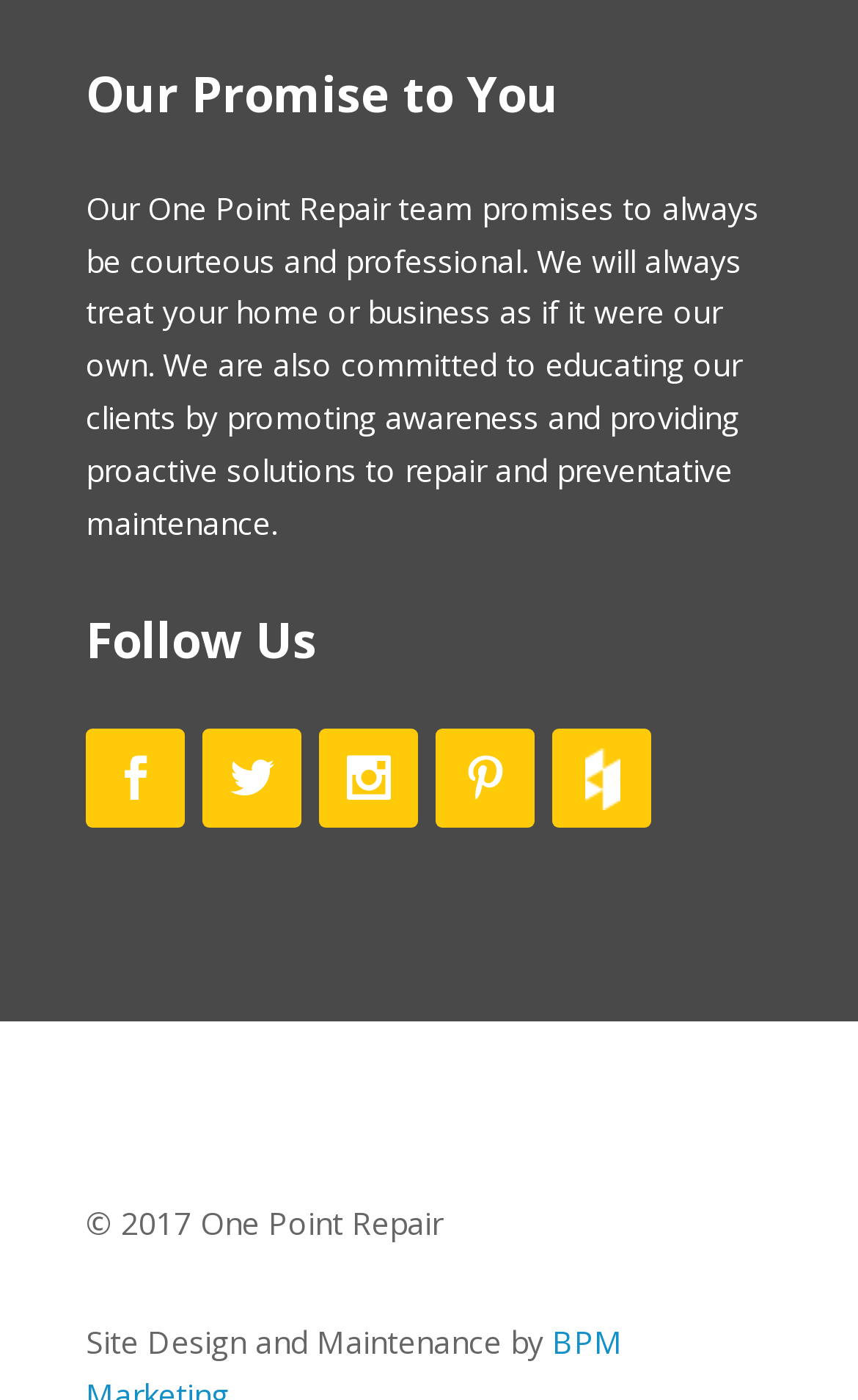Using details from the image, please answer the following question comprehensively:
What is the tone of the promise?

The tone of the promise can be inferred from the language used in the StaticText element with the text 'Our One Point Repair team promises to always be courteous and professional. We will always treat your home or business as if it were our own. We are also committed to educating our clients by promoting awareness and providing proactive solutions to repair and preventative maintenance.' which suggests a professional tone.